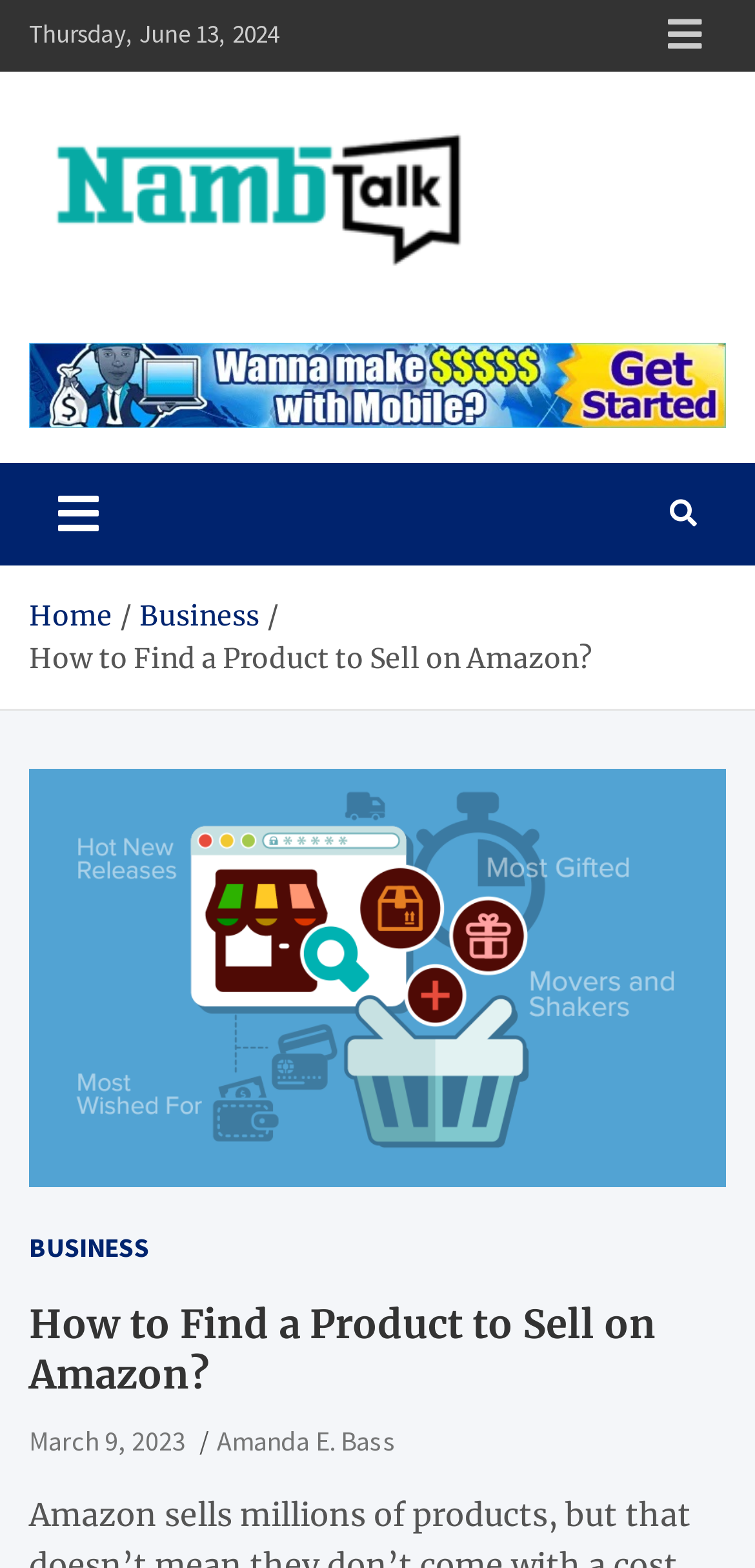Extract the primary headline from the webpage and present its text.

How to Find a Product to Sell on Amazon?